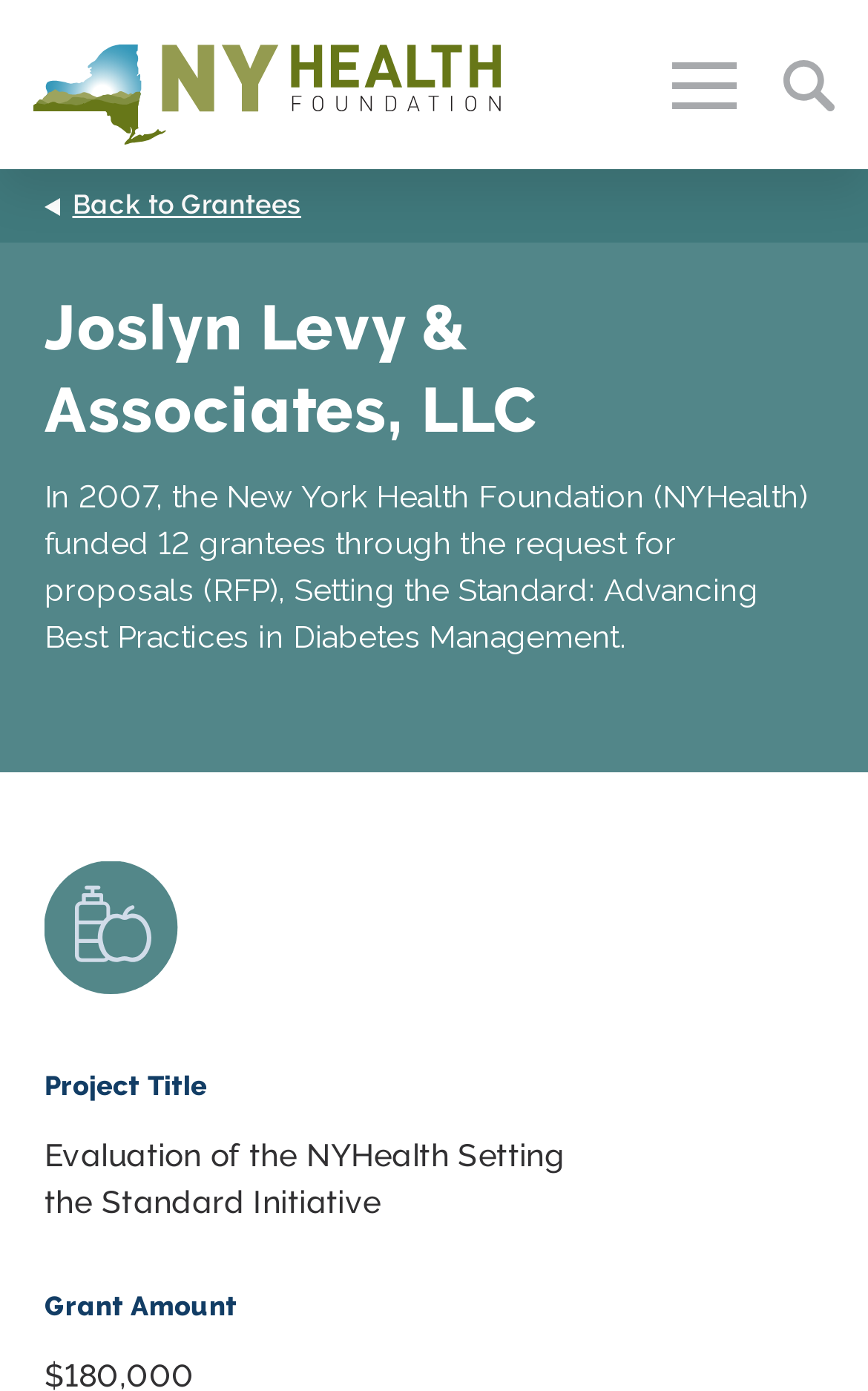Answer the question with a single word or phrase: 
What is the name of the foundation?

New York Health Foundation